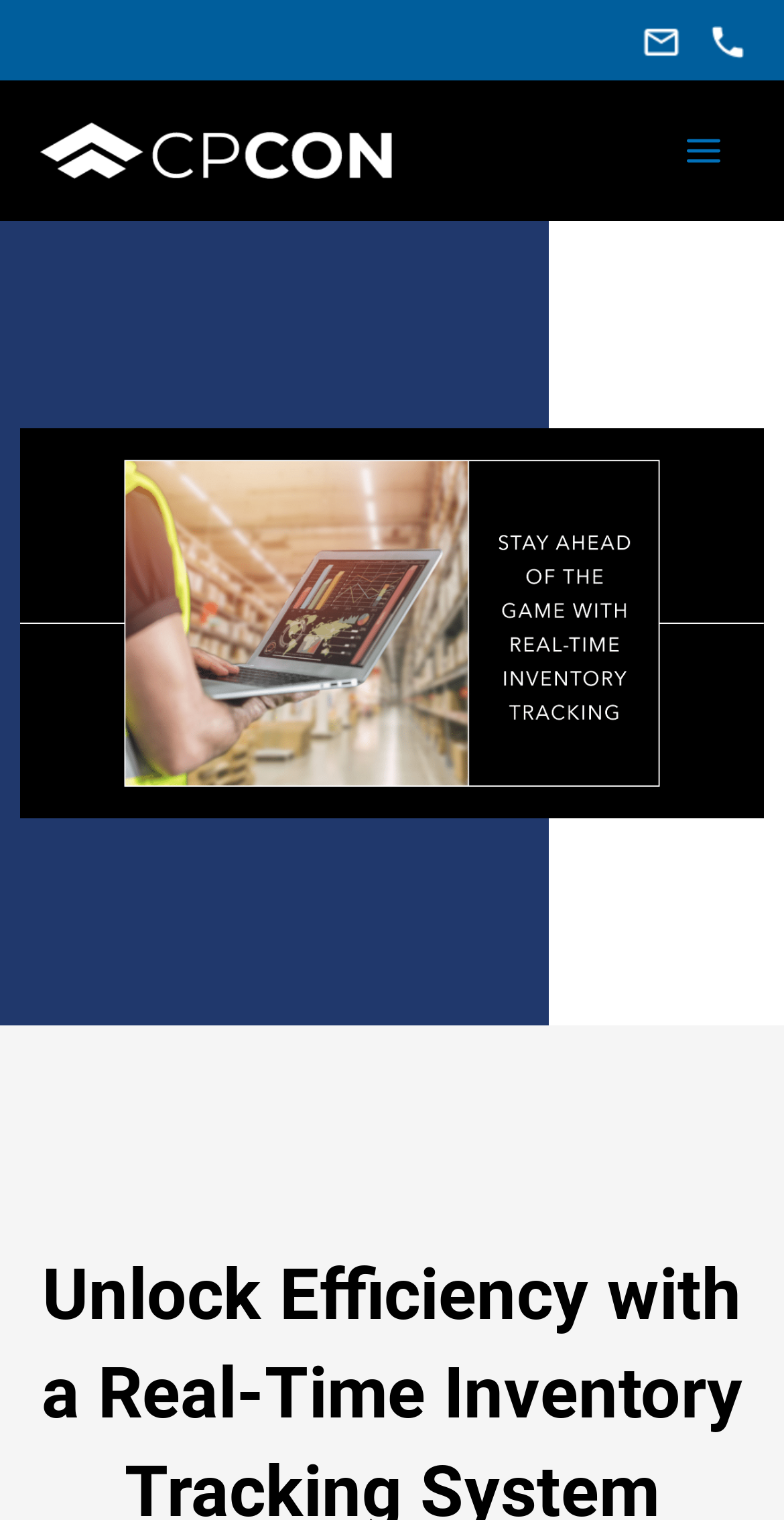Examine the image carefully and respond to the question with a detailed answer: 
What is the name of the company?

I found the company name by looking at the image element with the text 'CPCON' which is likely a logo, indicating the company name.